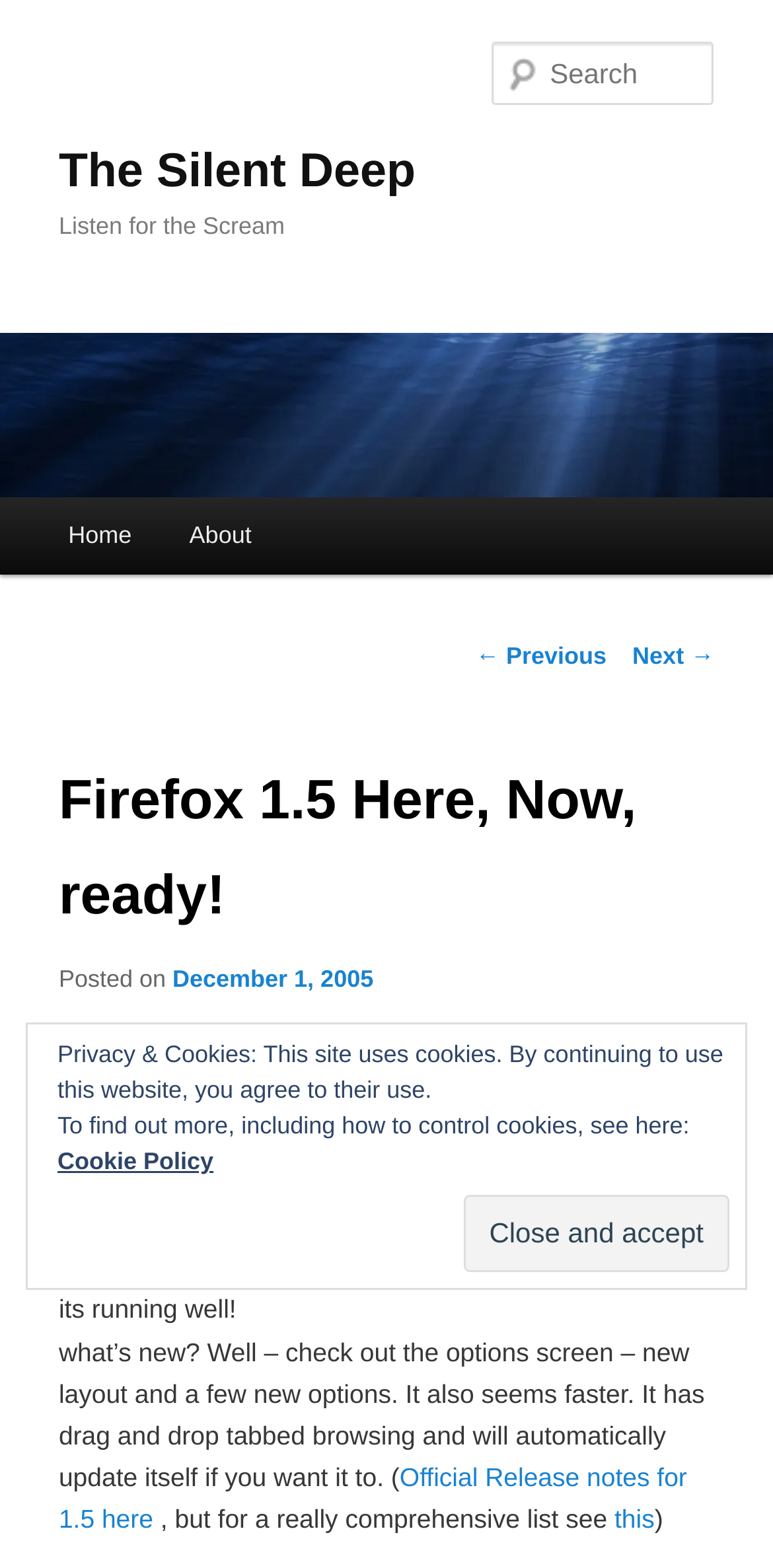Highlight the bounding box coordinates of the element you need to click to perform the following instruction: "Read the official release notes."

[0.076, 0.932, 0.889, 0.978]